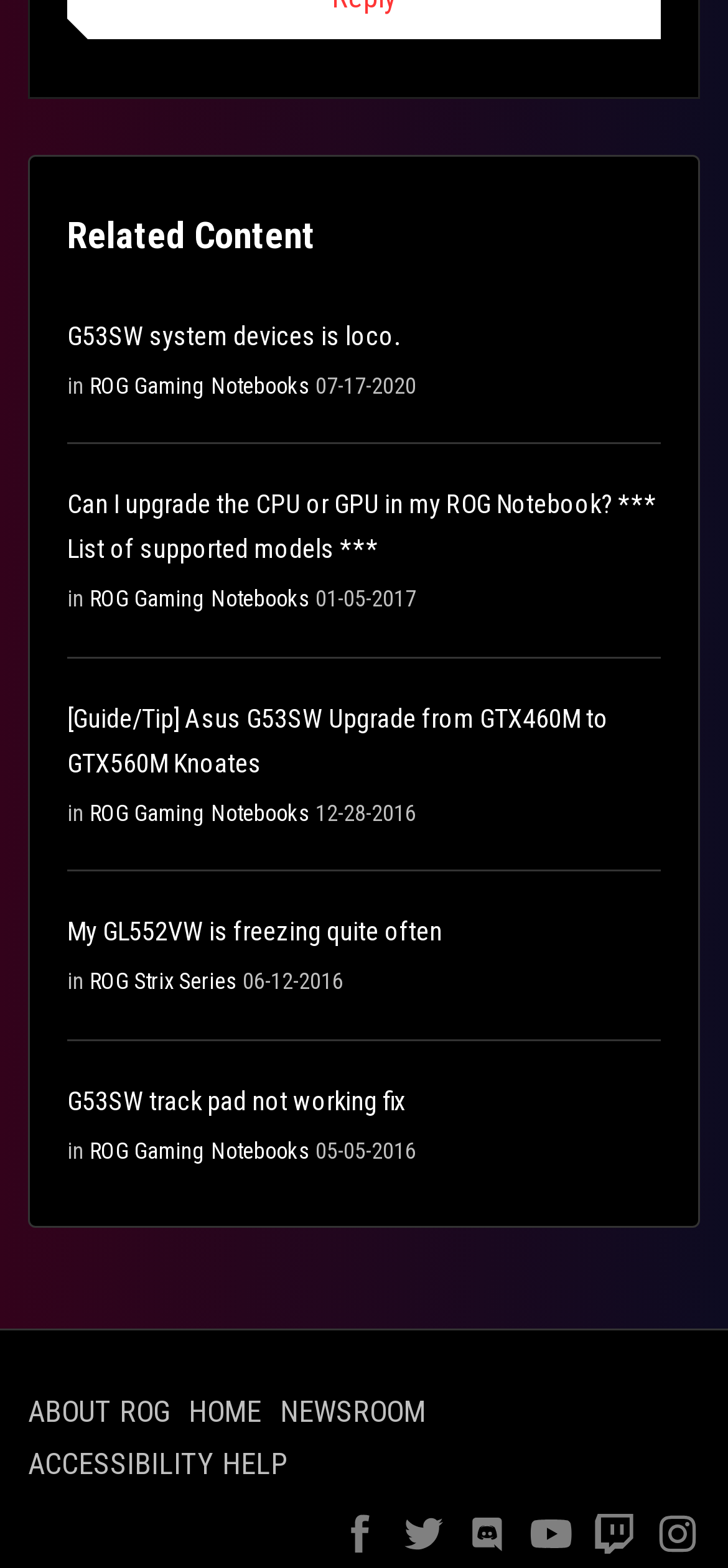Please identify the bounding box coordinates for the region that you need to click to follow this instruction: "Read the guide on upgrading CPU or GPU in ROG Notebook".

[0.092, 0.312, 0.903, 0.36]